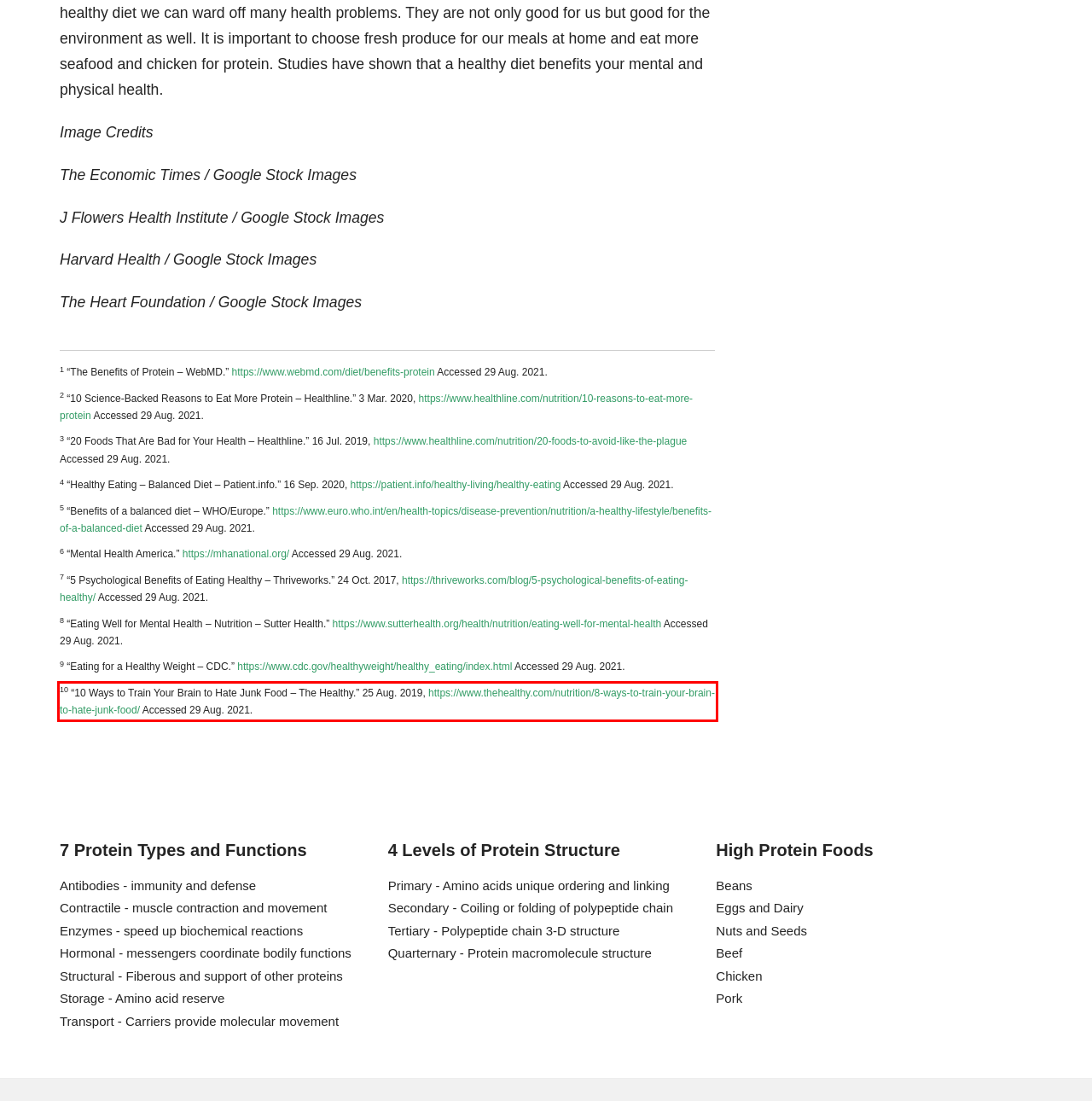Please perform OCR on the text within the red rectangle in the webpage screenshot and return the text content.

10 “10 Ways to Train Your Brain to Hate Junk Food – The Healthy.” 25 Aug. 2019, https://www.thehealthy.com/nutrition/8-ways-to-train-your-brain-to-hate-junk-food/ Accessed 29 Aug. 2021.